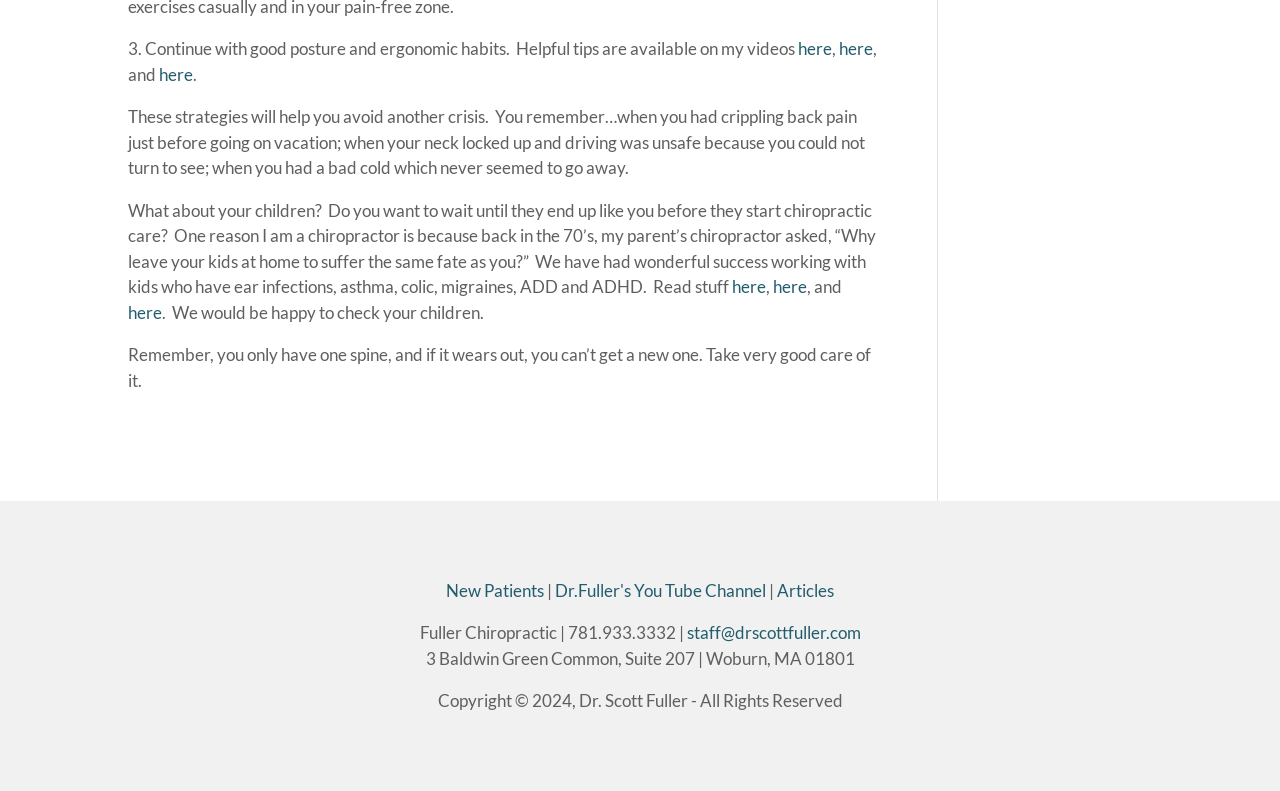Could you highlight the region that needs to be clicked to execute the instruction: "Learn more about chiropractic care for children"?

[0.572, 0.349, 0.598, 0.375]